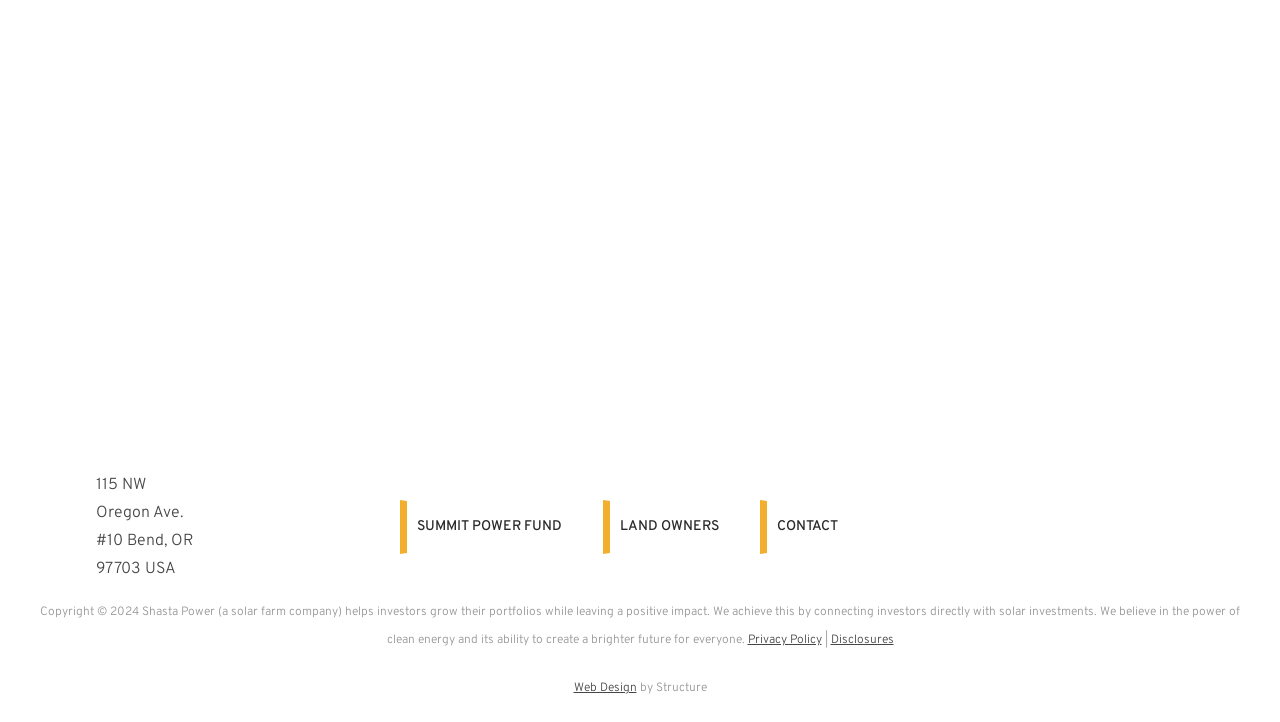Locate the bounding box coordinates of the clickable region to complete the following instruction: "Click on the Shasta Power Logo."

[0.012, 0.712, 0.059, 0.748]